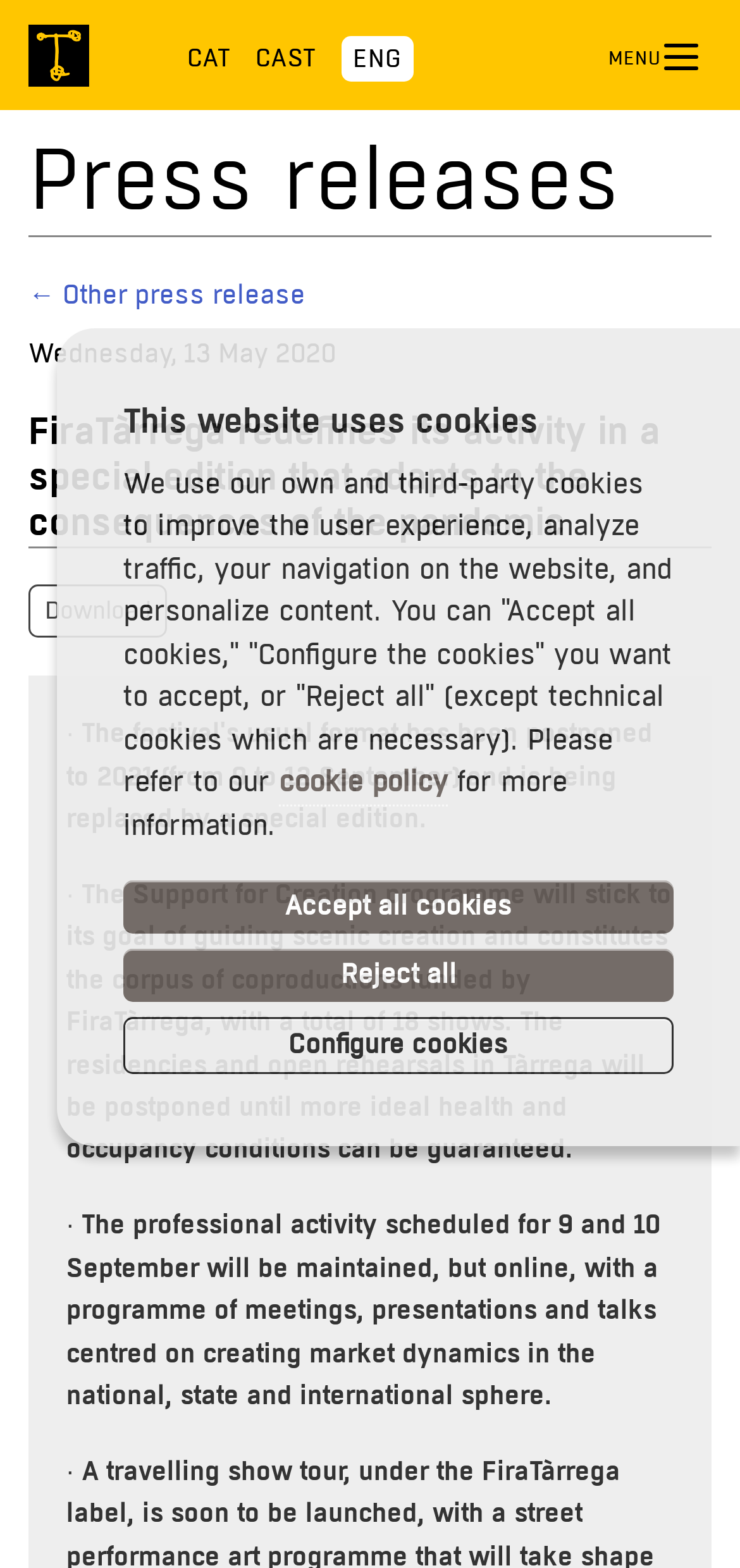Identify the bounding box coordinates necessary to click and complete the given instruction: "Switch to English".

[0.46, 0.023, 0.558, 0.052]